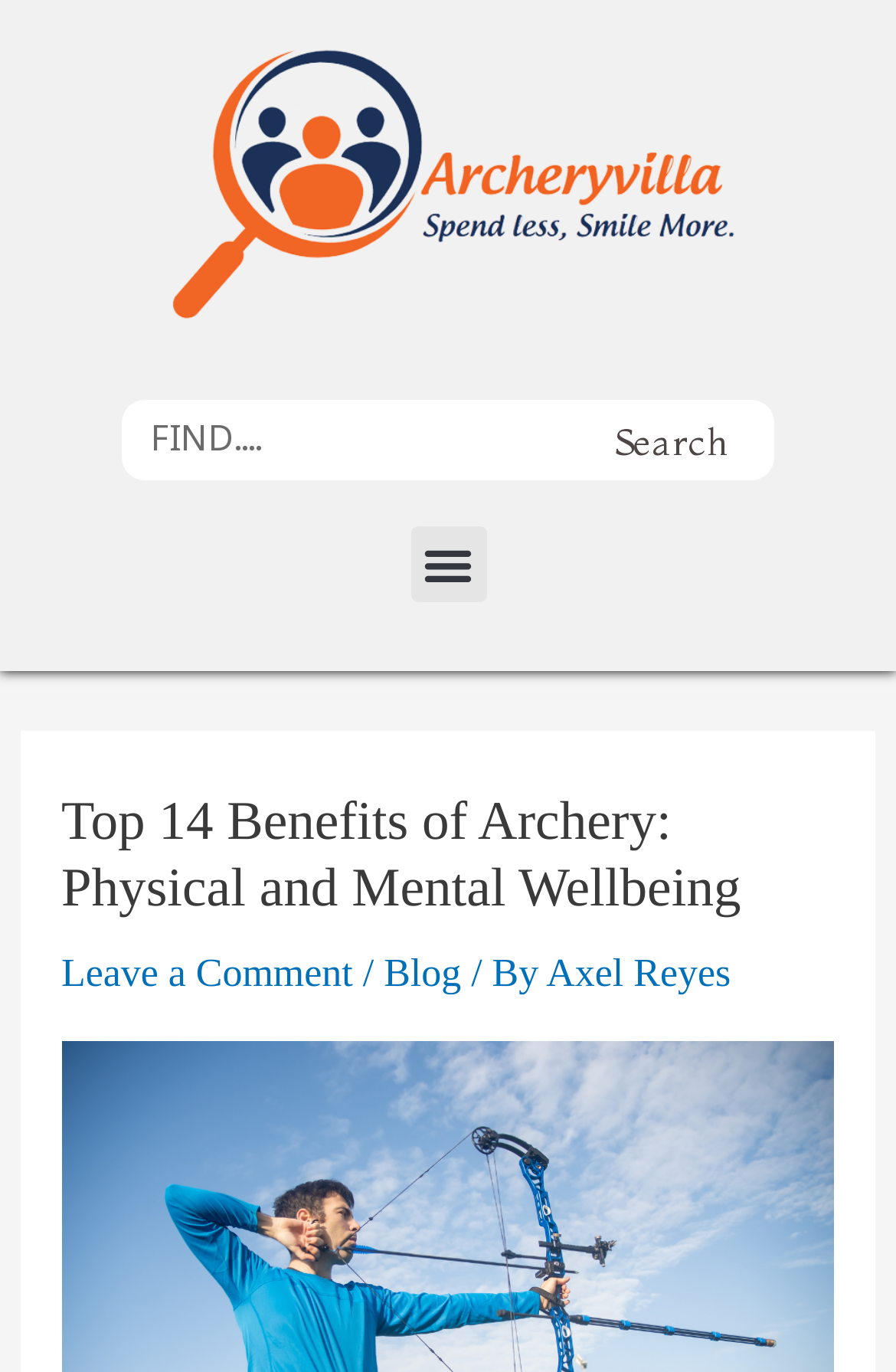Using details from the image, please answer the following question comprehensively:
What is the text above the search box?

The text above the search box is 'Search', which is a static text element located at the top right corner of the webpage, with a bounding box of [0.136, 0.288, 0.257, 0.32].